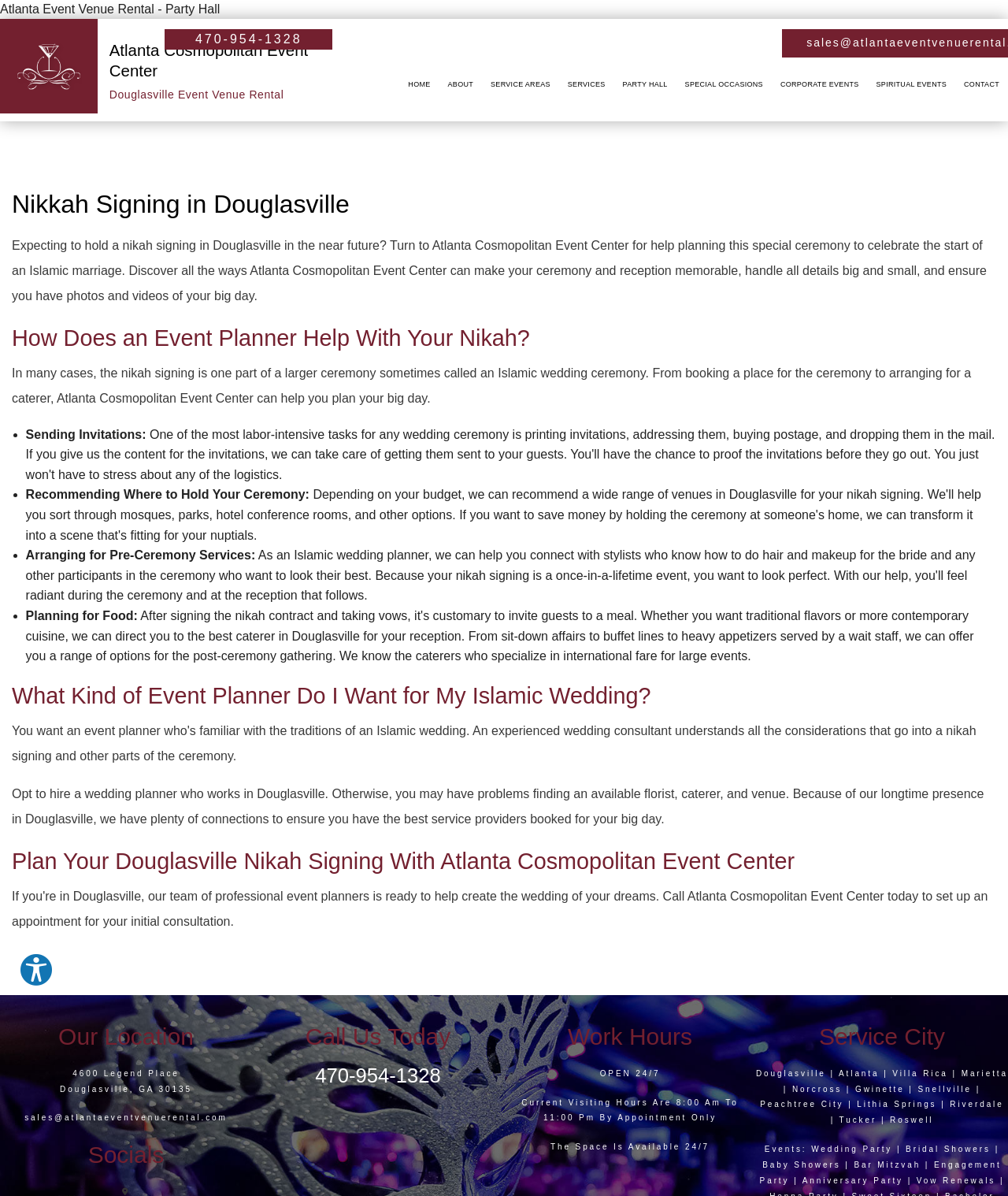Analyze the image and deliver a detailed answer to the question: What type of events can the event center help plan?

The event center can help plan various events including Nikkah signing, baby showers, bar mitzvah, bridal showers, and more, as mentioned in the links on the webpage.